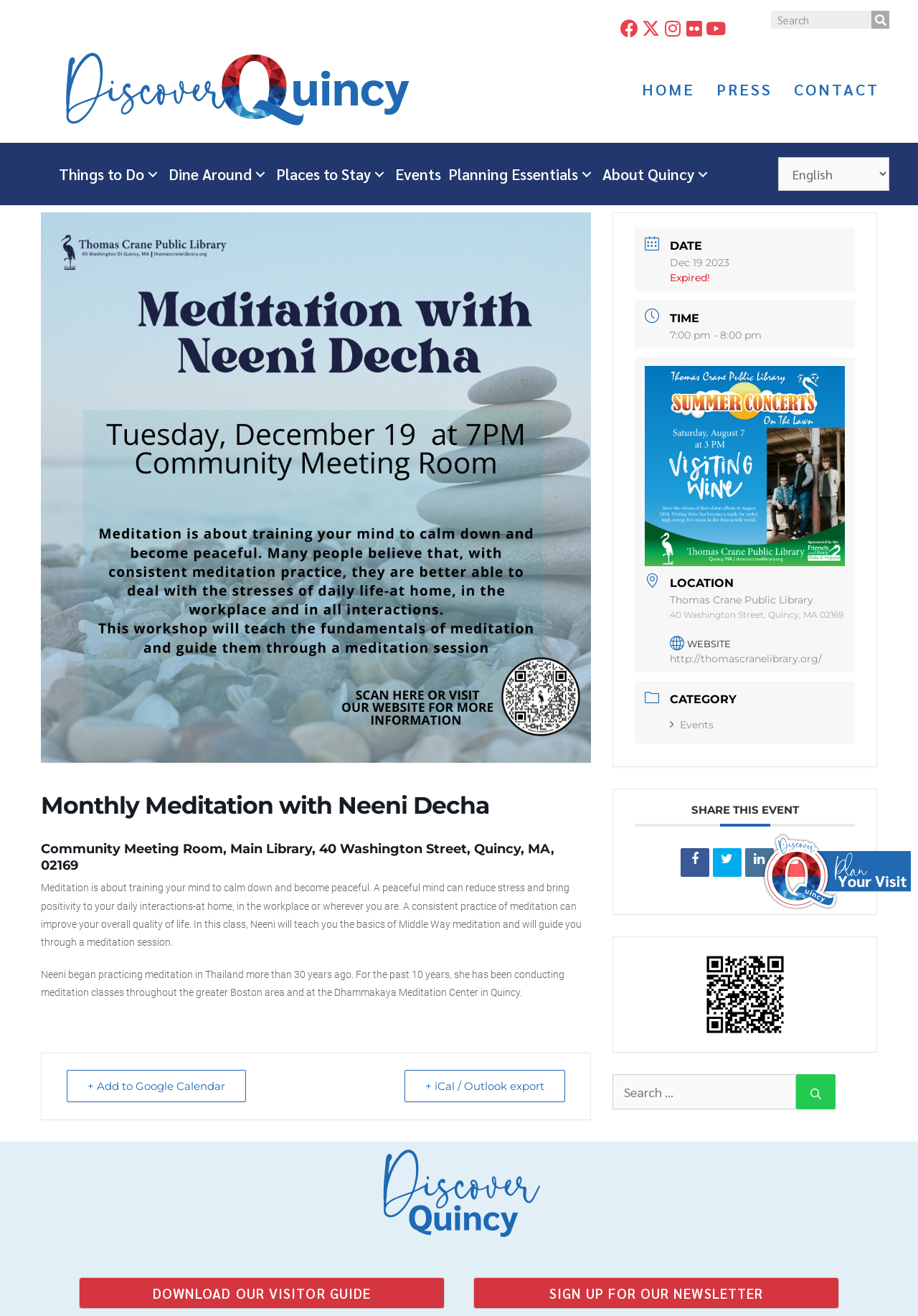Locate the bounding box coordinates of the clickable area to execute the instruction: "Select a language". Provide the coordinates as four float numbers between 0 and 1, represented as [left, top, right, bottom].

[0.847, 0.119, 0.969, 0.145]